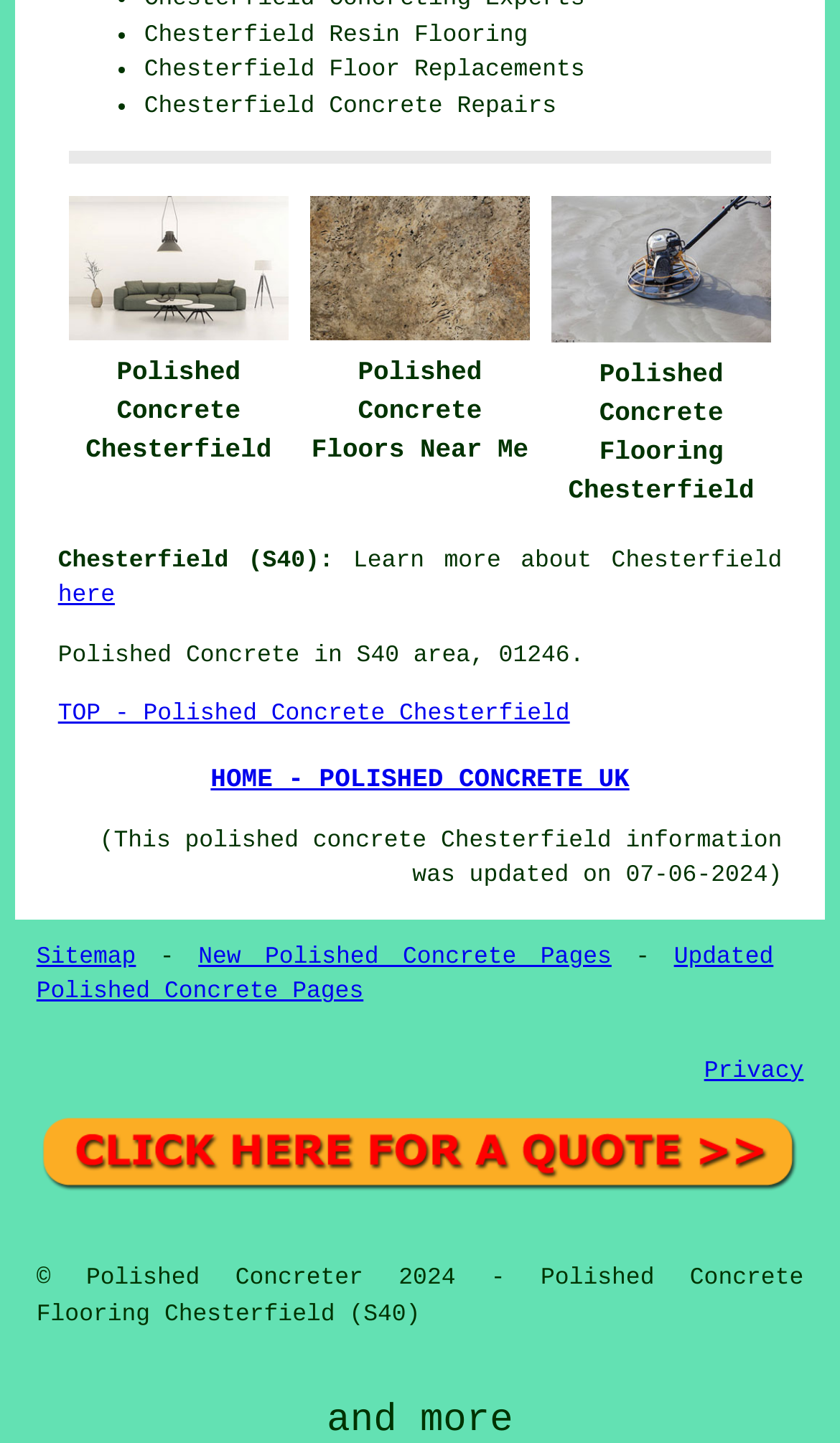Locate the bounding box coordinates of the UI element described by: "here". The bounding box coordinates should consist of four float numbers between 0 and 1, i.e., [left, top, right, bottom].

[0.069, 0.405, 0.137, 0.423]